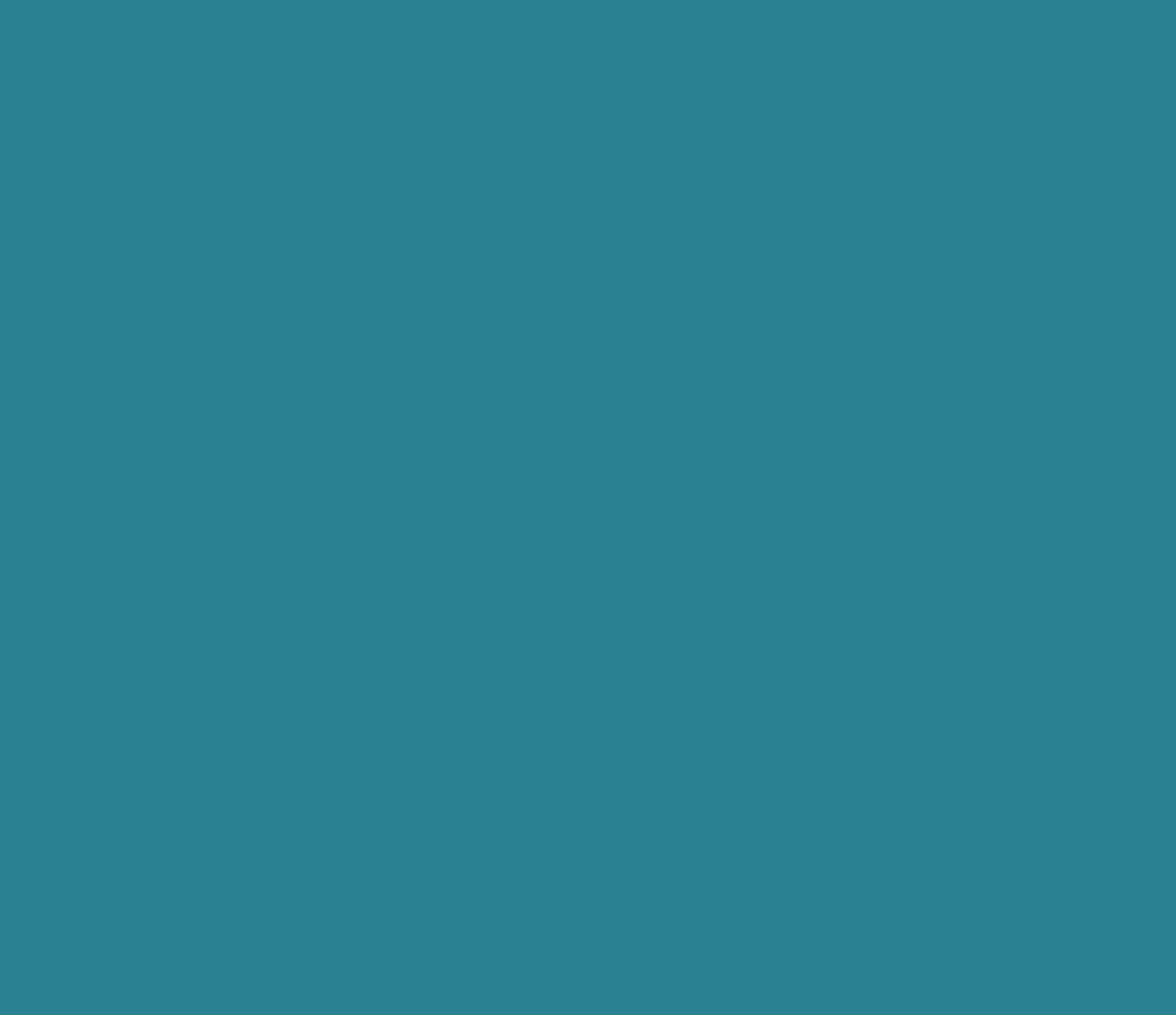Can you show the bounding box coordinates of the region to click on to complete the task described in the instruction: "Click the Search button"?

None